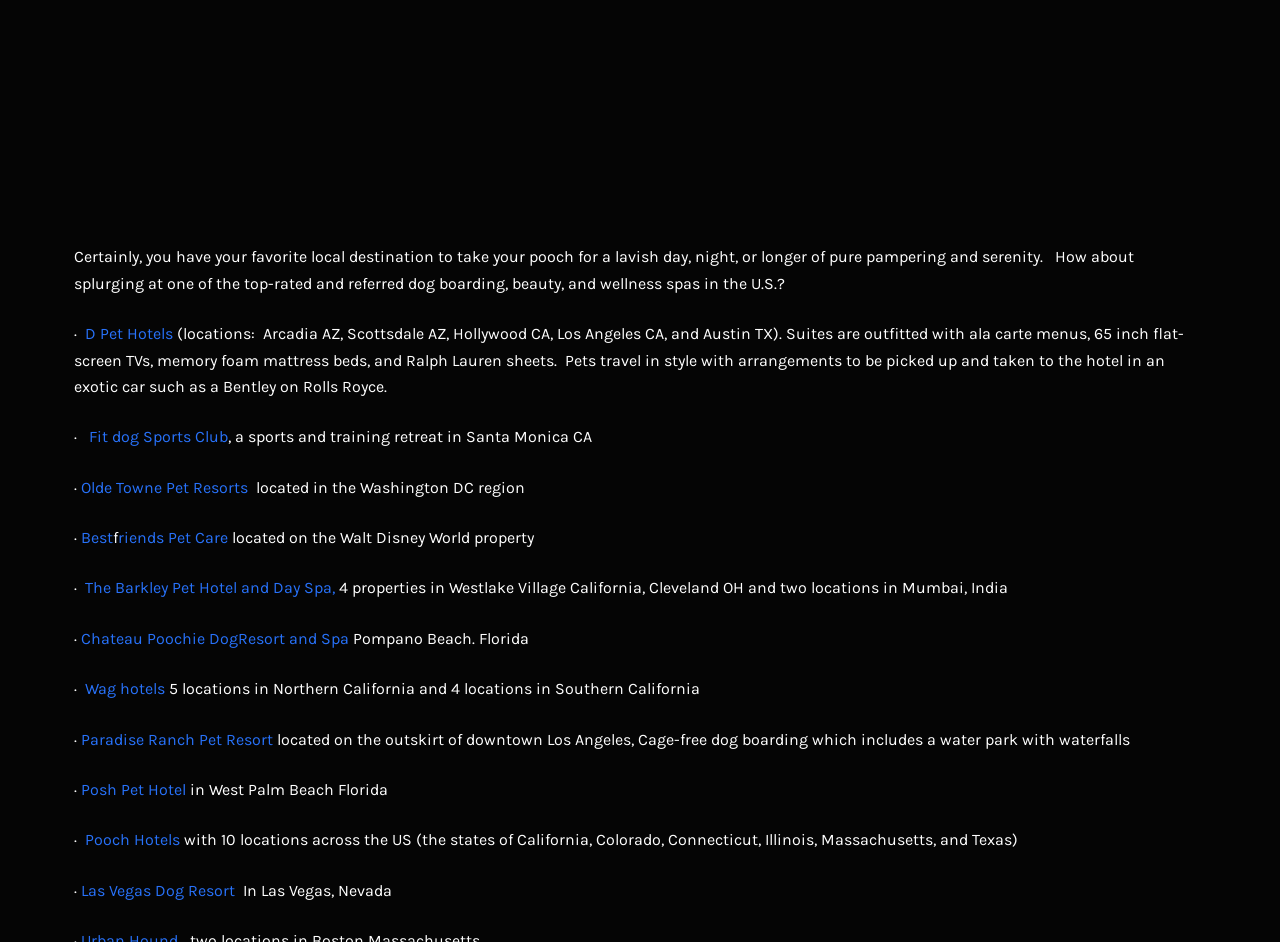What brand of sheets are used in D Pet Hotels?
Answer briefly with a single word or phrase based on the image.

Ralph Lauren